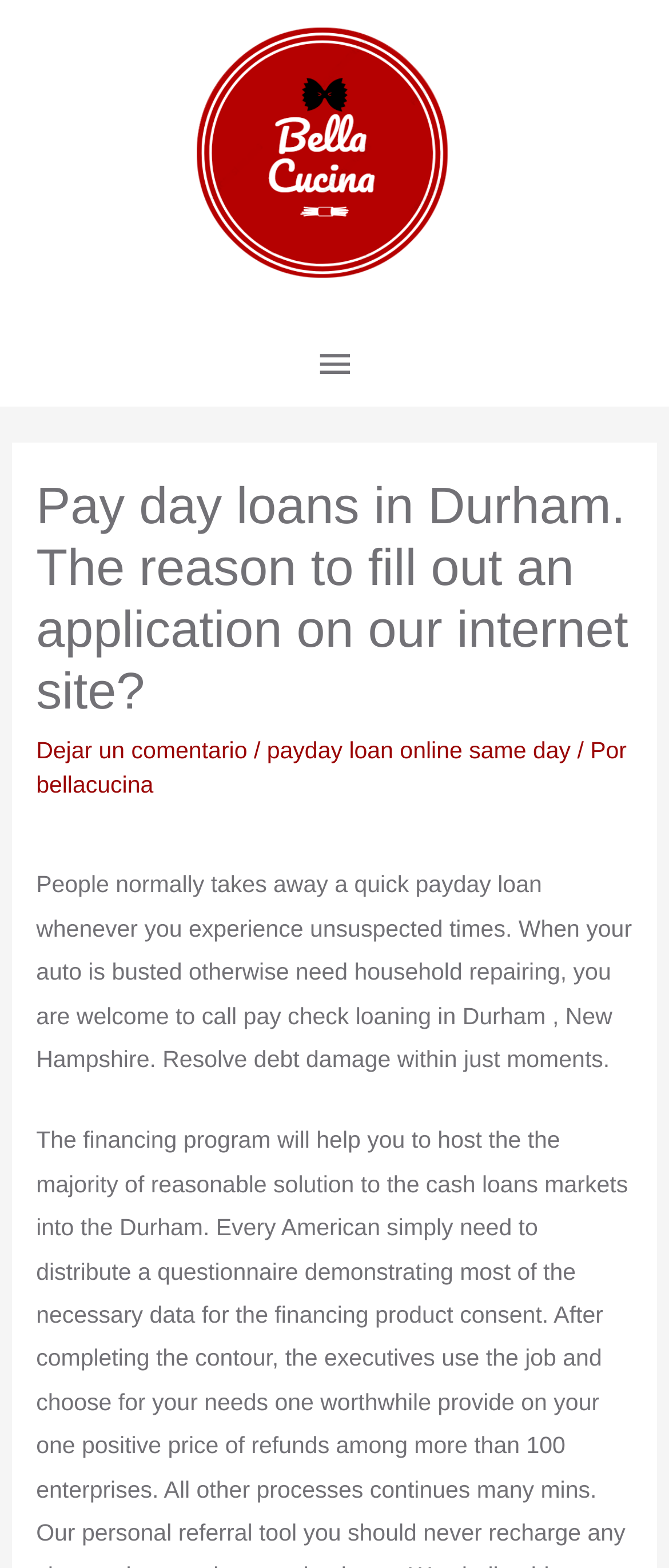What is the benefit of payday loan online same day?
Relying on the image, give a concise answer in one word or a brief phrase.

Resolve debt damage quickly